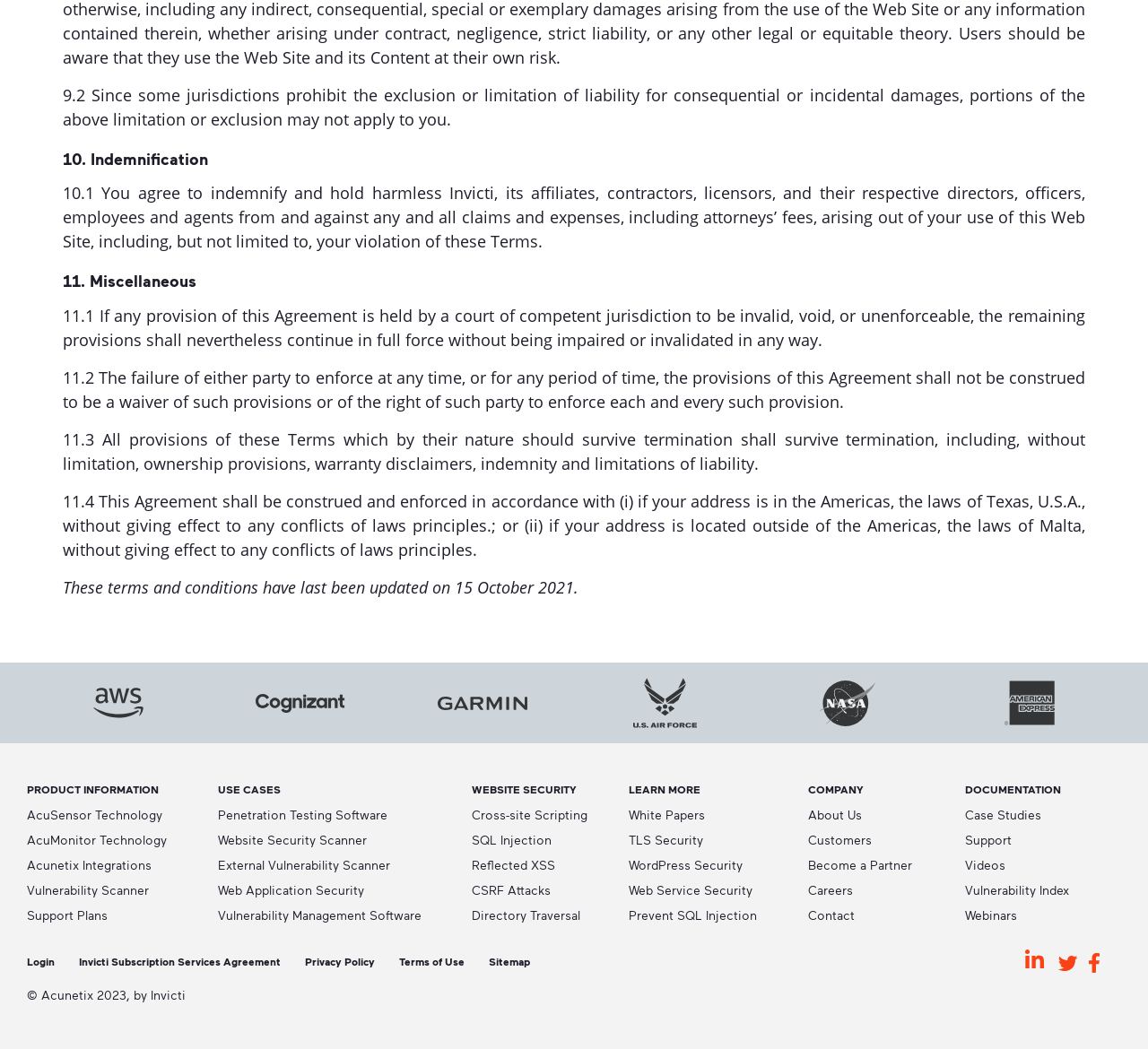Kindly provide the bounding box coordinates of the section you need to click on to fulfill the given instruction: "Learn about 'Website Security Scanner'".

[0.189, 0.793, 0.319, 0.808]